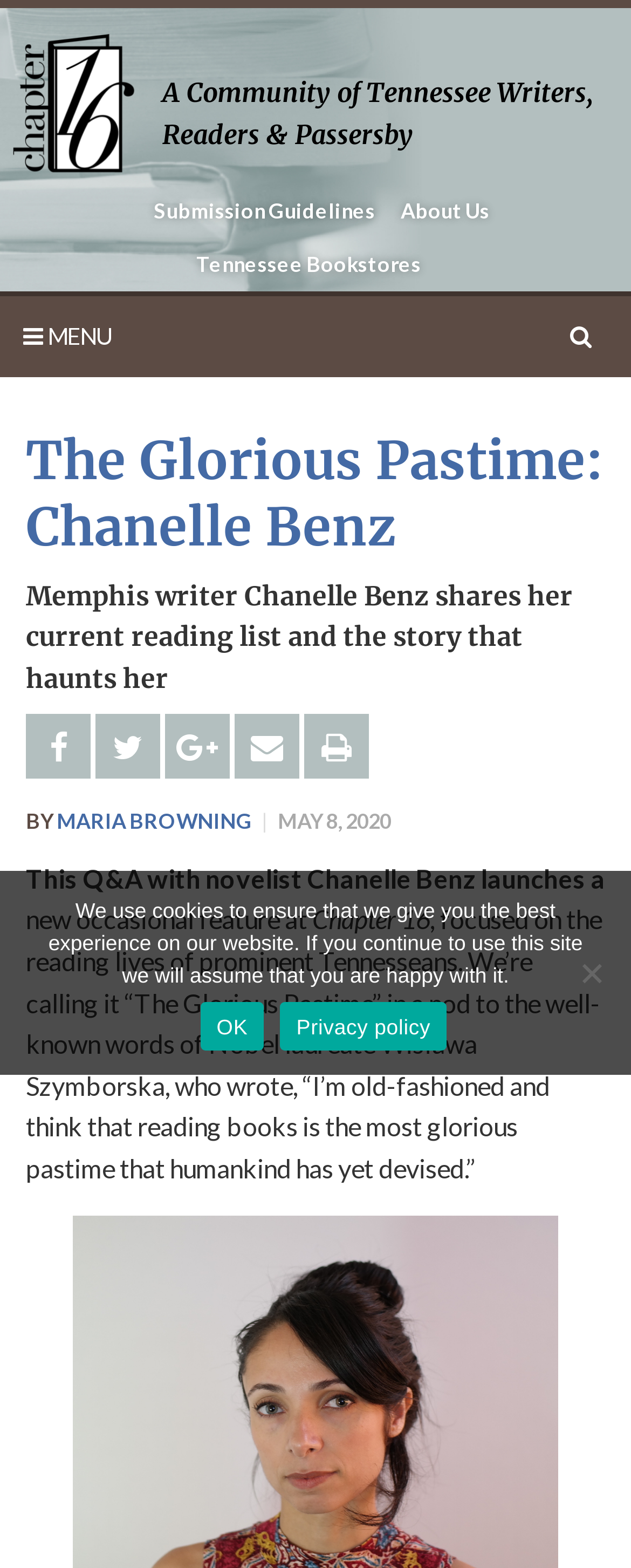Who wrote the article?
Answer the question with a single word or phrase derived from the image.

MARIA BROWNING